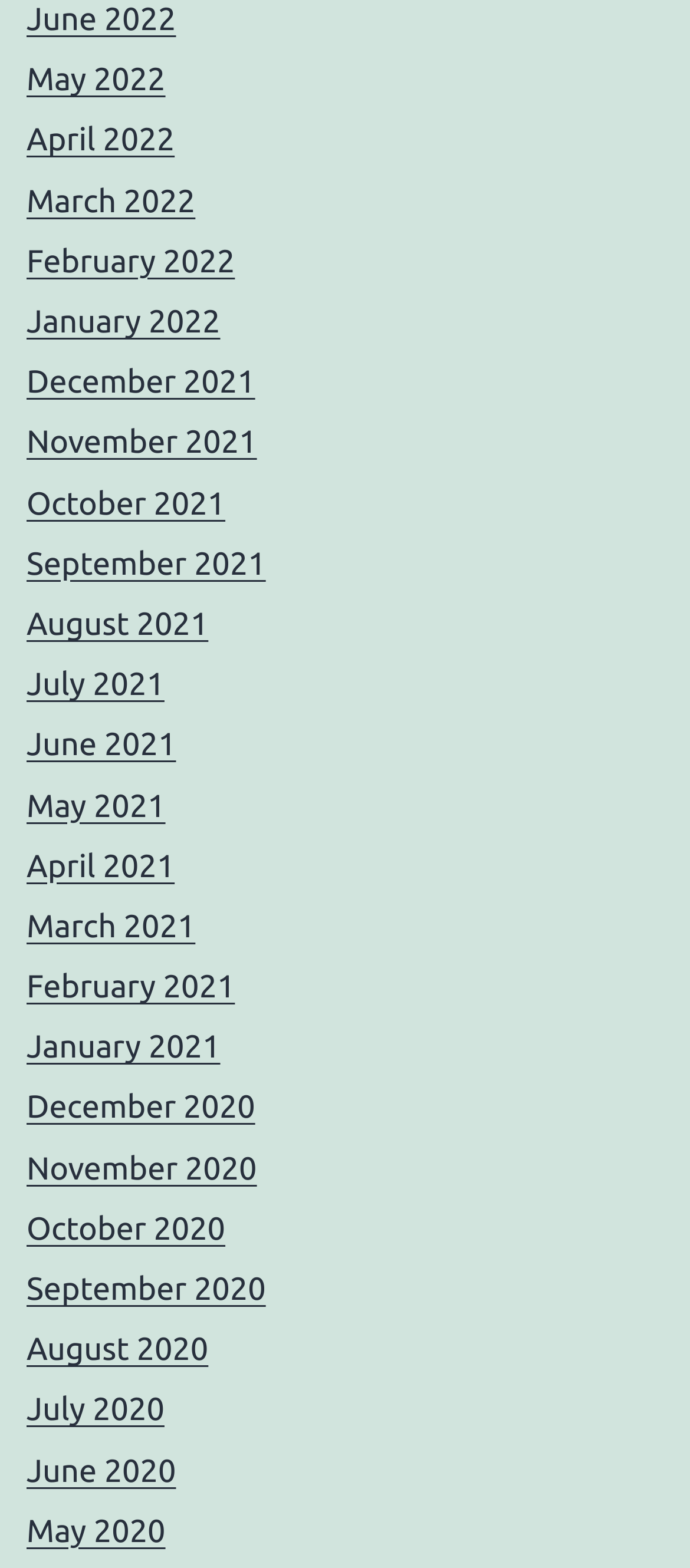What is the latest month listed that starts with the letter 'A'?
Look at the screenshot and respond with a single word or phrase.

August 2021